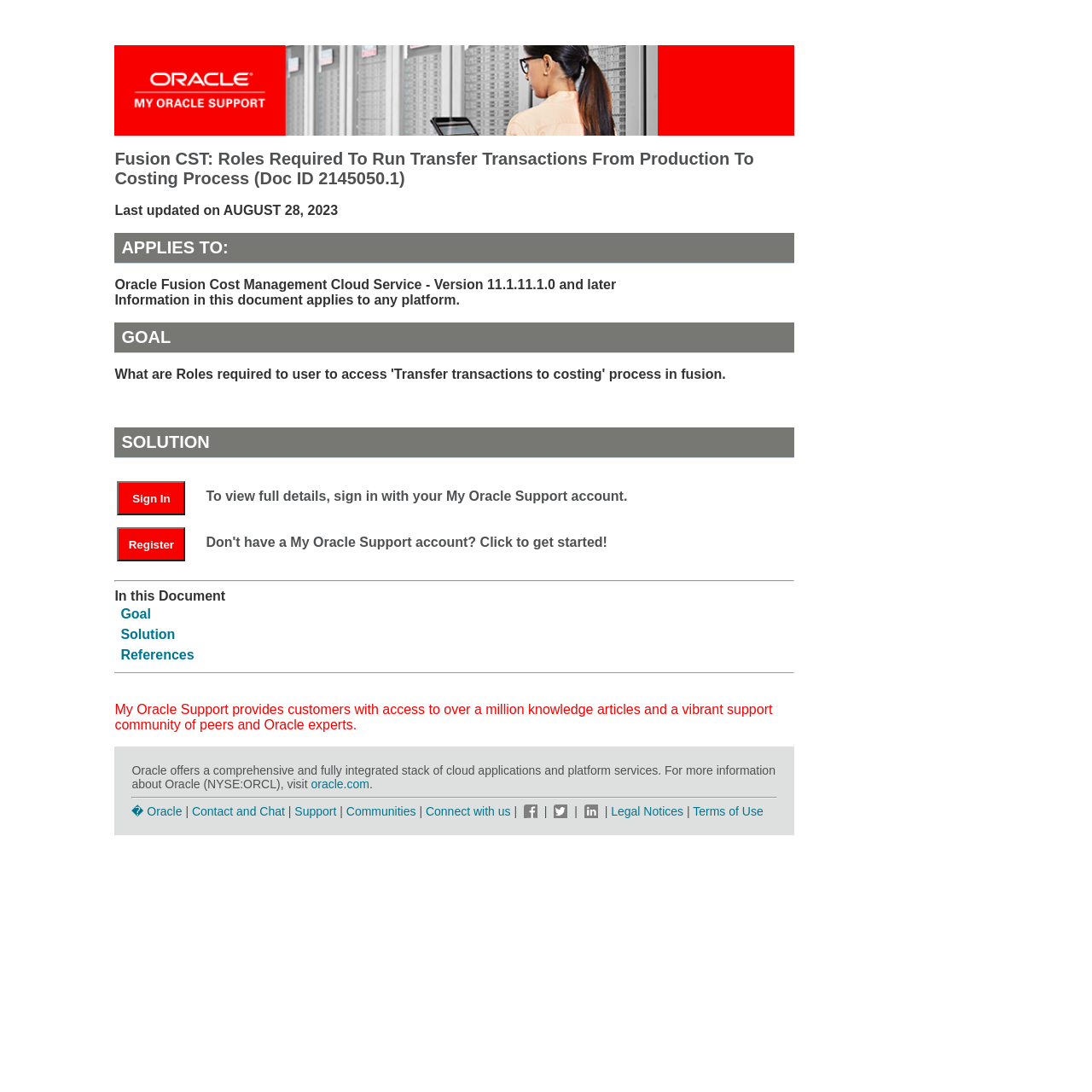Find the bounding box coordinates of the element I should click to carry out the following instruction: "Sign in with your My Oracle Support account".

[0.107, 0.449, 0.185, 0.462]